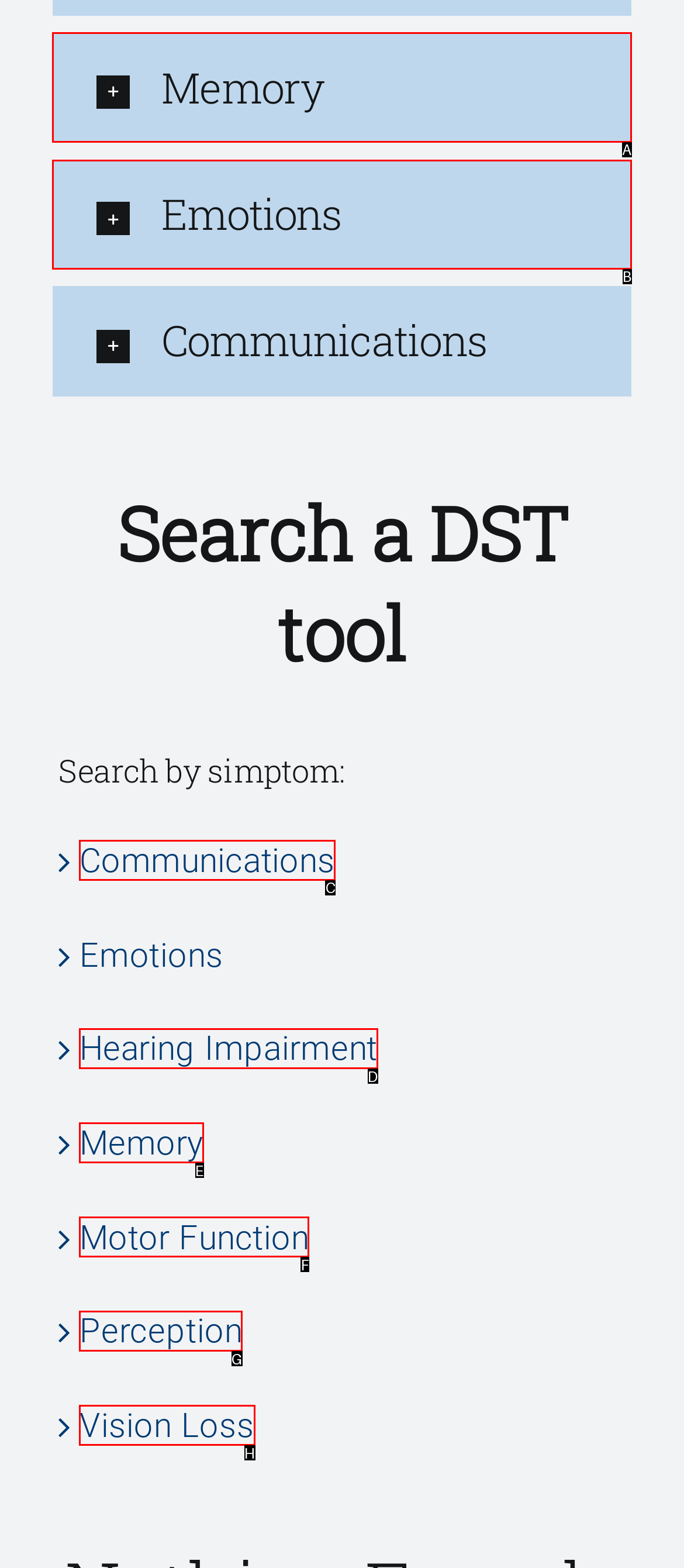Select the option that corresponds to the description: Vision Loss
Respond with the letter of the matching choice from the options provided.

H